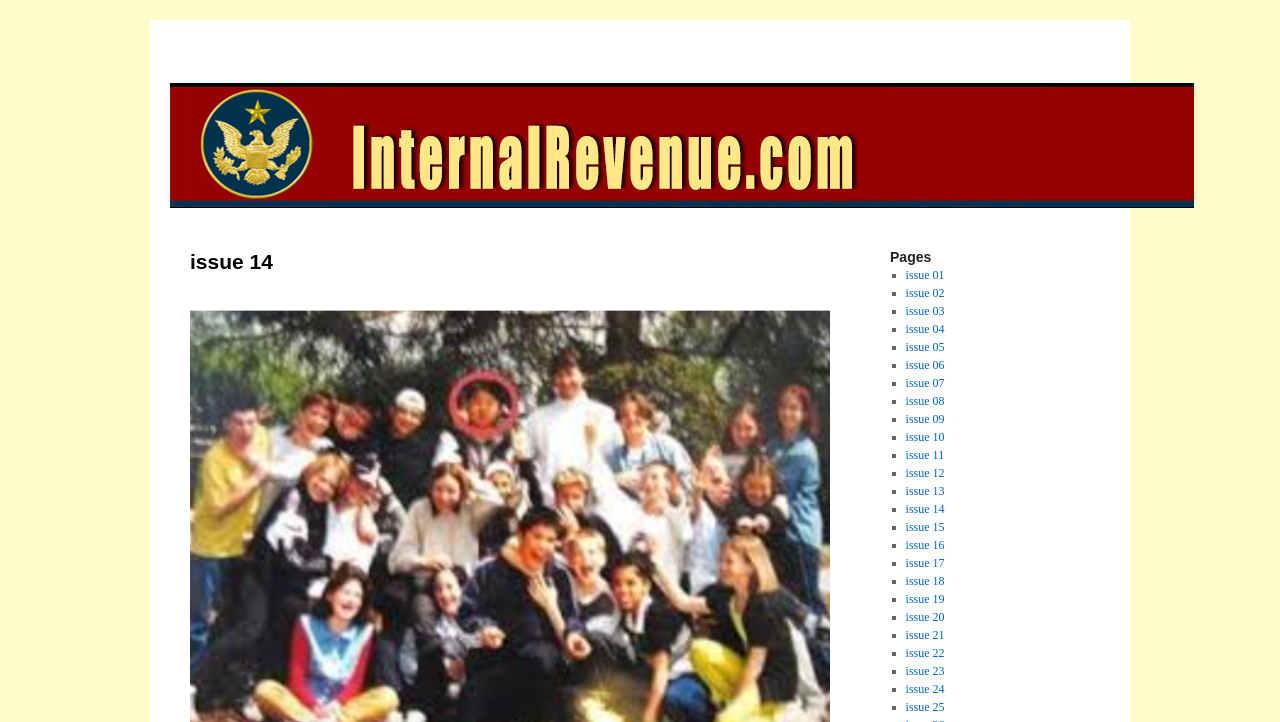Please give a concise answer to this question using a single word or phrase: 
How many issues are listed on this webpage?

25